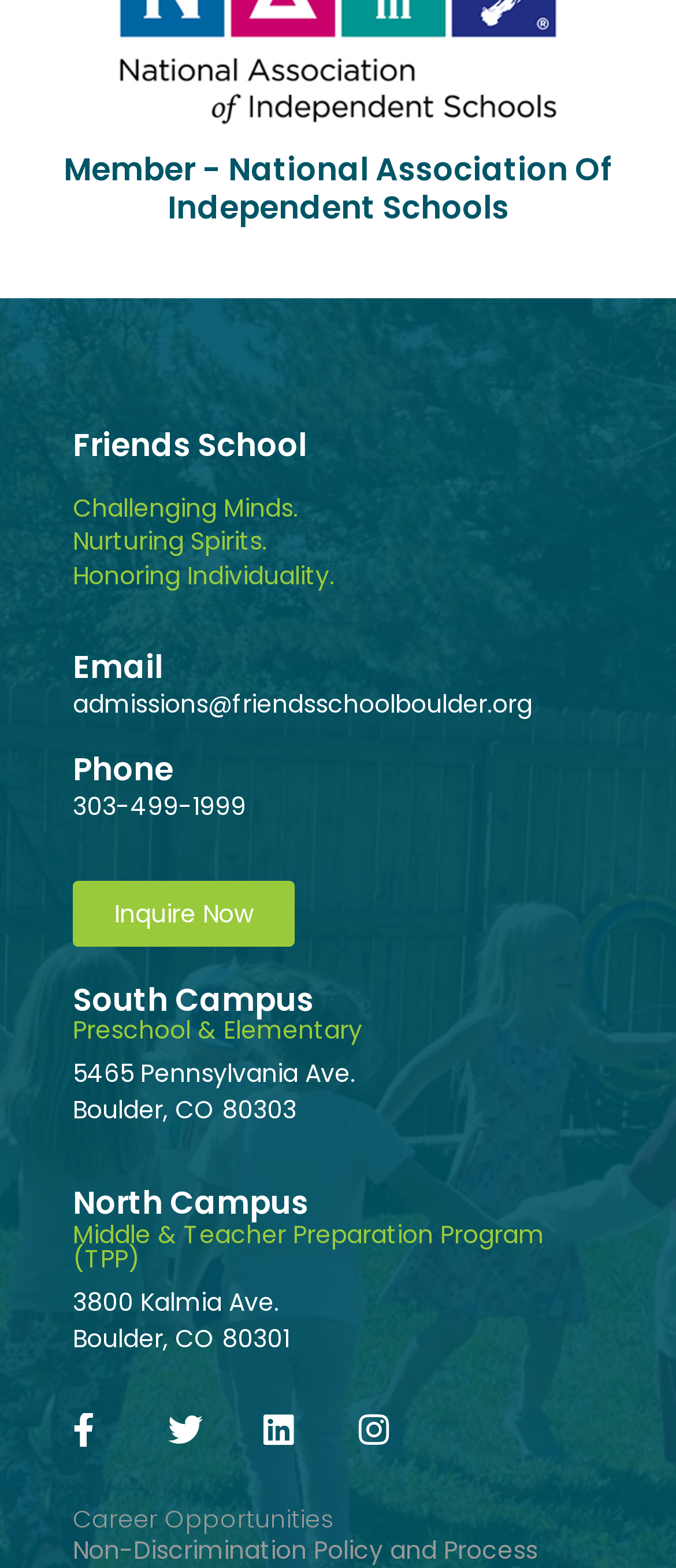Determine the bounding box coordinates of the UI element described below. Use the format (top-left x, top-left y, bottom-right x, bottom-right y) with floating point numbers between 0 and 1: Challenging Minds.Nurturing Spirits.Honoring Individuality.

[0.108, 0.313, 0.495, 0.378]